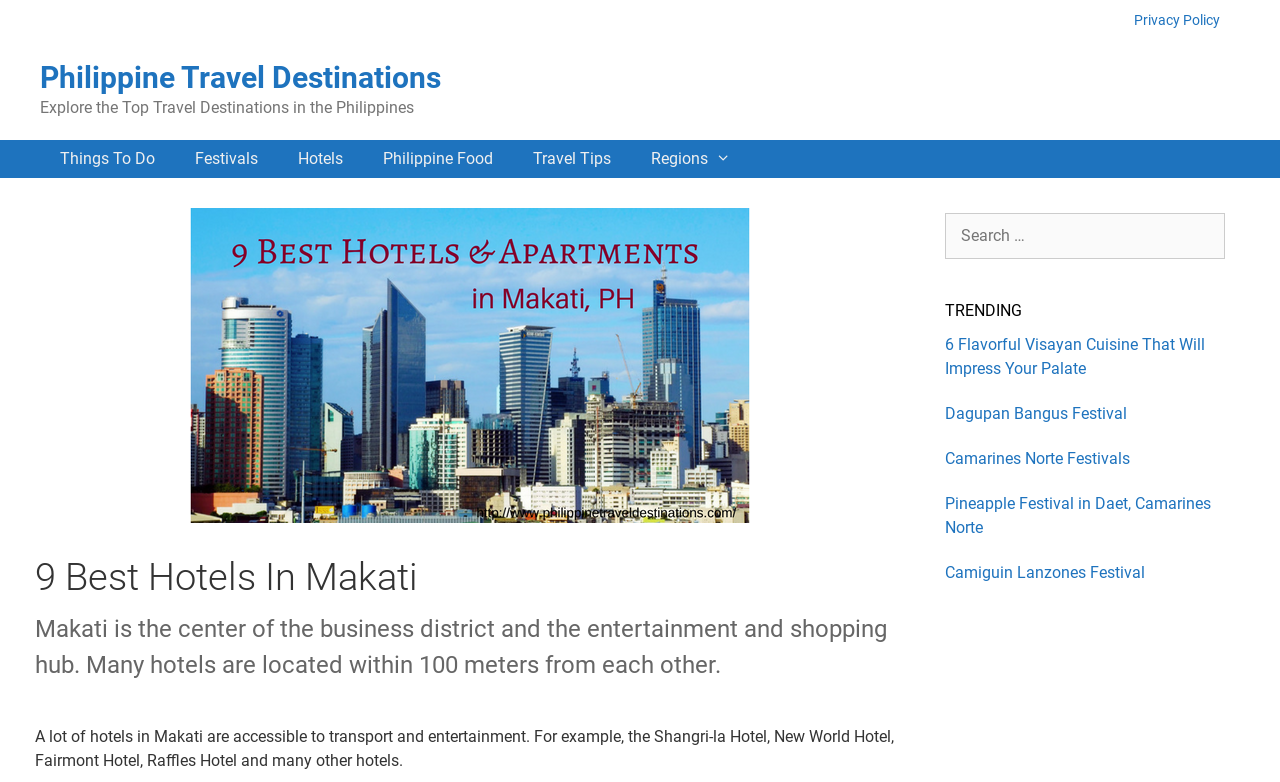How many links are in the navigation menu?
Examine the image and give a concise answer in one word or a short phrase.

7